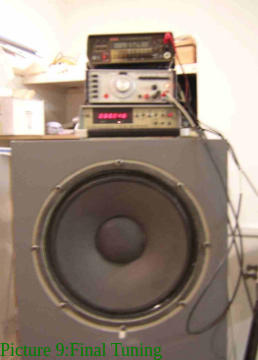What is the speaker cabinet's prominent feature?
Give a comprehensive and detailed explanation for the question.

The caption highlights the substantial subwoofer as the prominent feature of the speaker cabinet, which is positioned on top of the grey base.